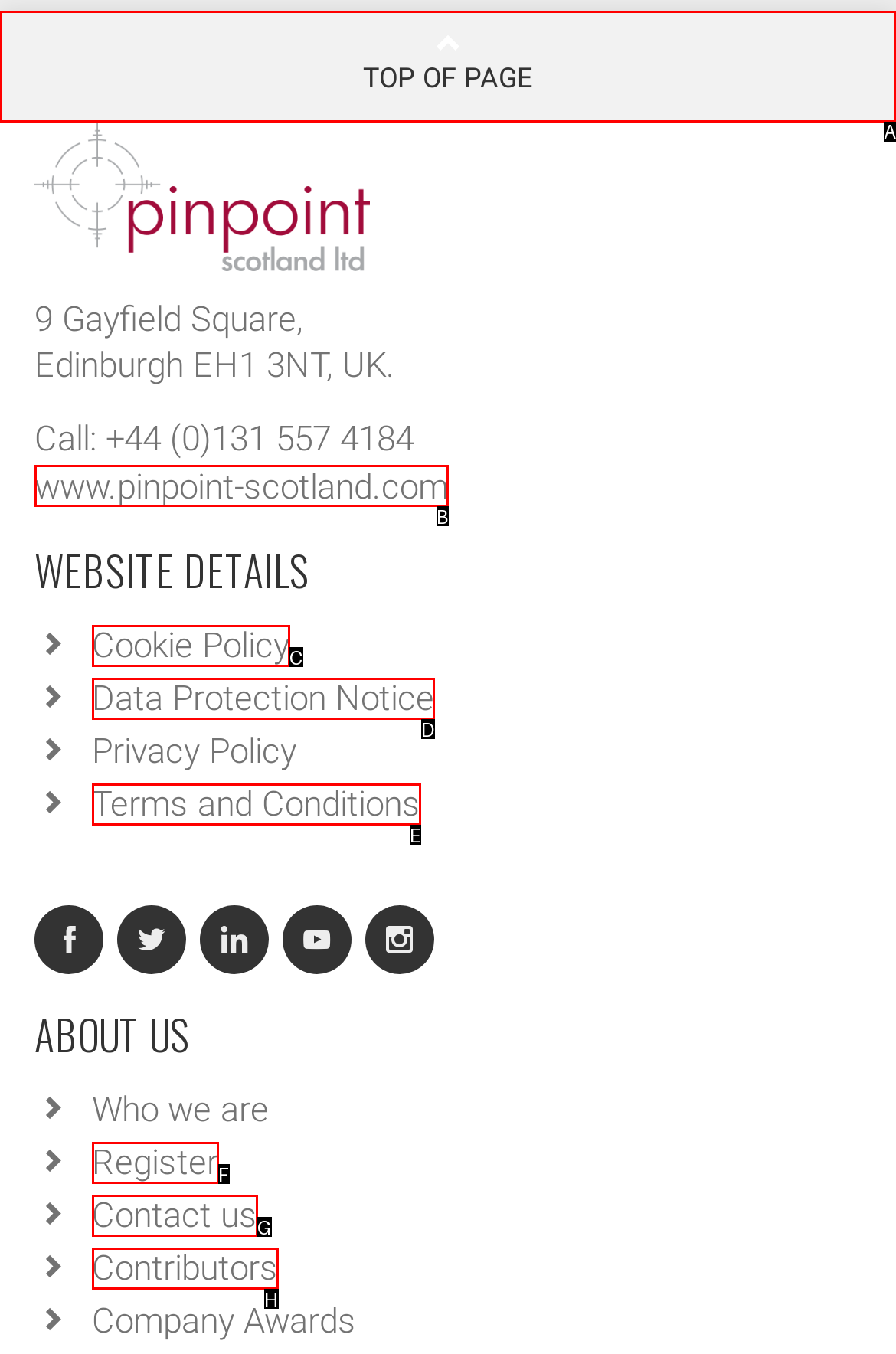Determine the letter of the UI element that you need to click to perform the task: Go to top of page.
Provide your answer with the appropriate option's letter.

A